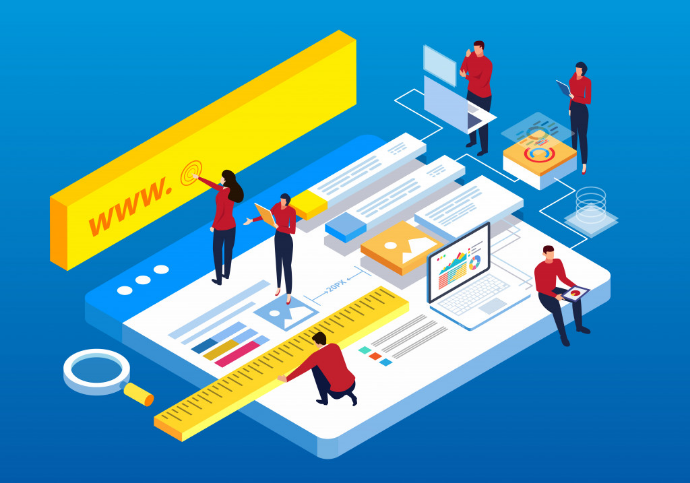Give a short answer using one word or phrase for the question:
What is the individual interacting with the website interface doing?

Brainstorming or designing